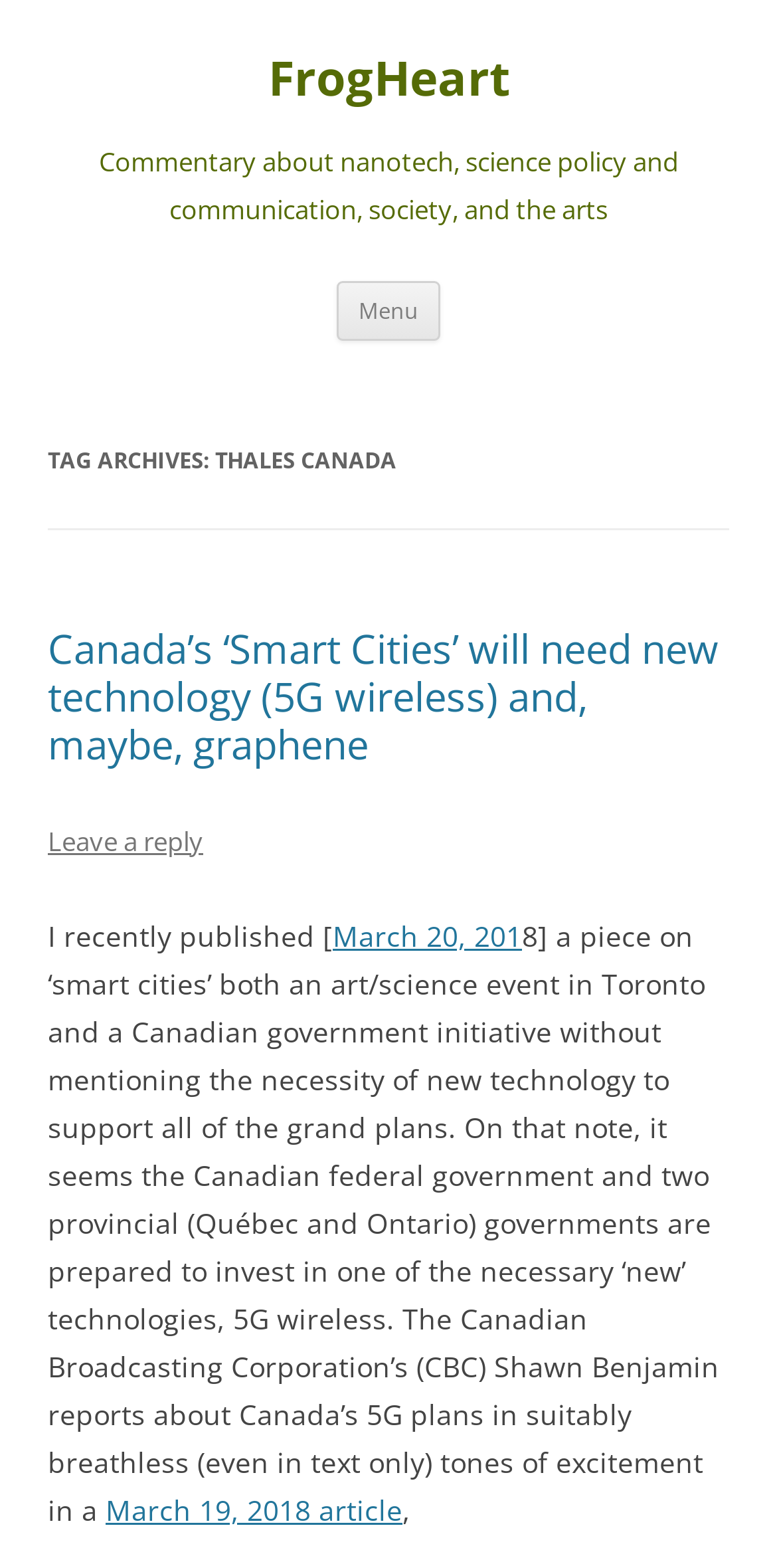Identify the bounding box coordinates for the UI element mentioned here: "Menu". Provide the coordinates as four float values between 0 and 1, i.e., [left, top, right, bottom].

[0.433, 0.179, 0.567, 0.217]